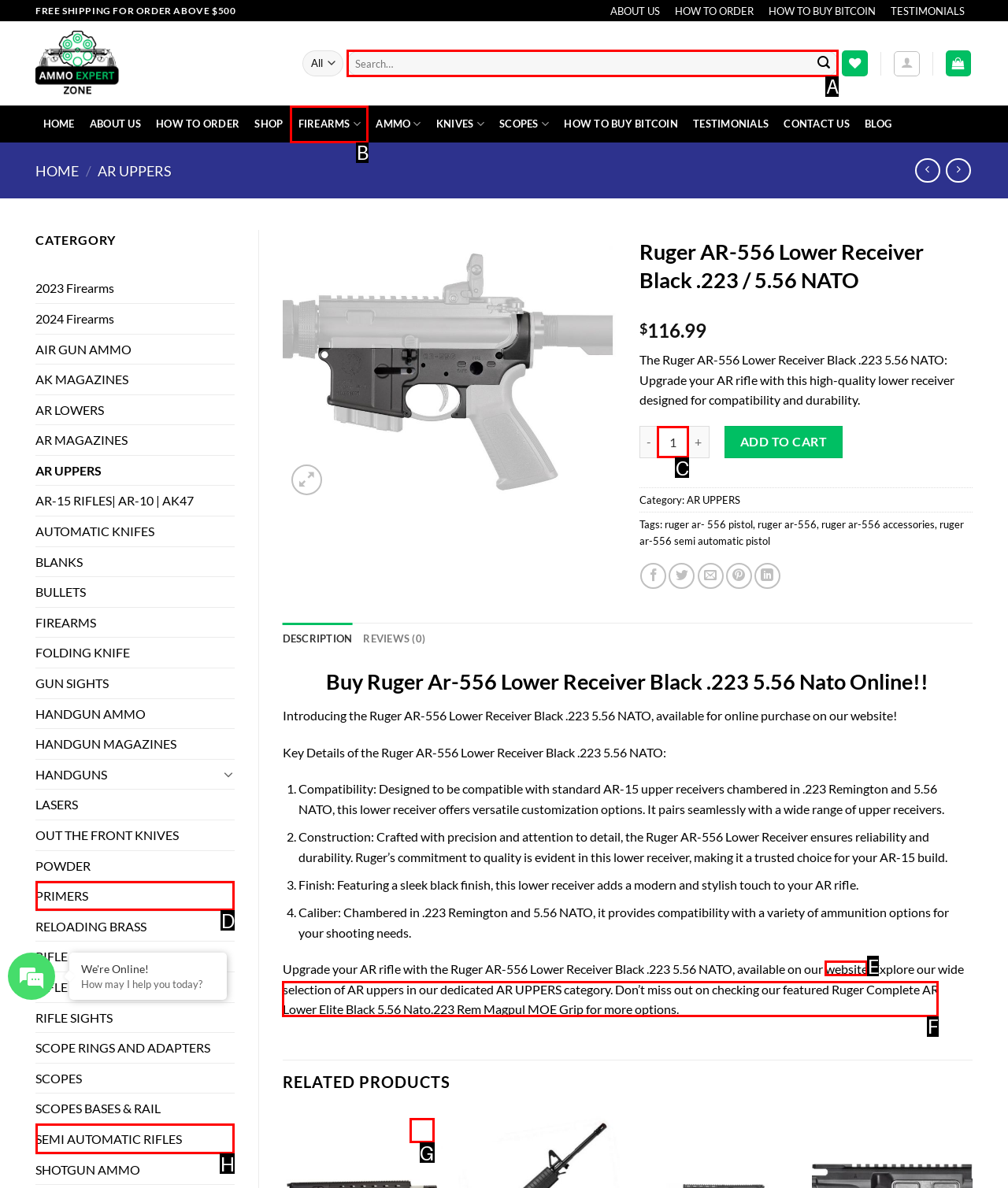Based on the description: parent_node: Add to wishlist aria-label="Wishlist"
Select the letter of the corresponding UI element from the choices provided.

G